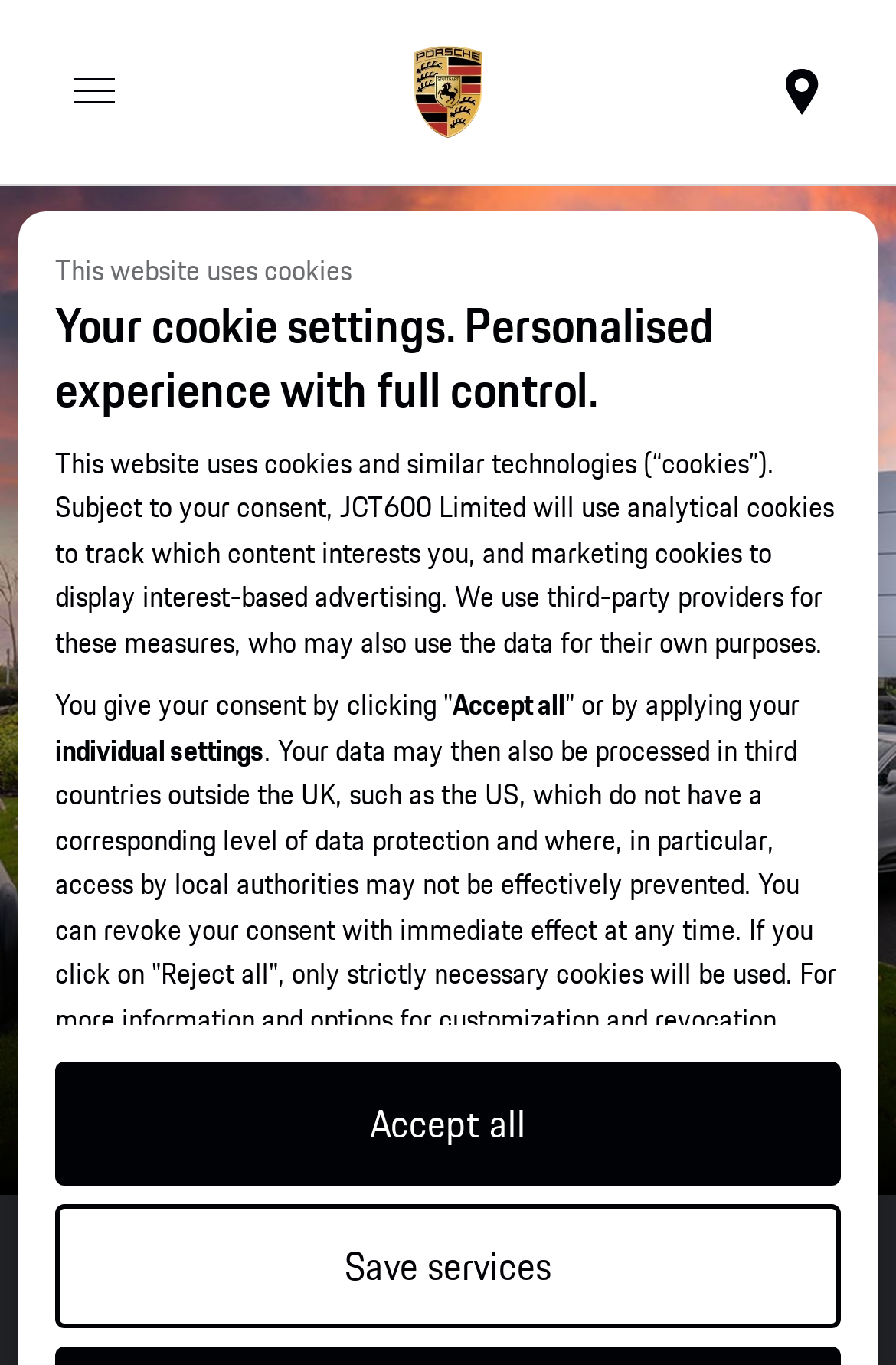Provide a brief response to the question below using a single word or phrase: 
What is the warning about data processing?

Data may be processed in third countries